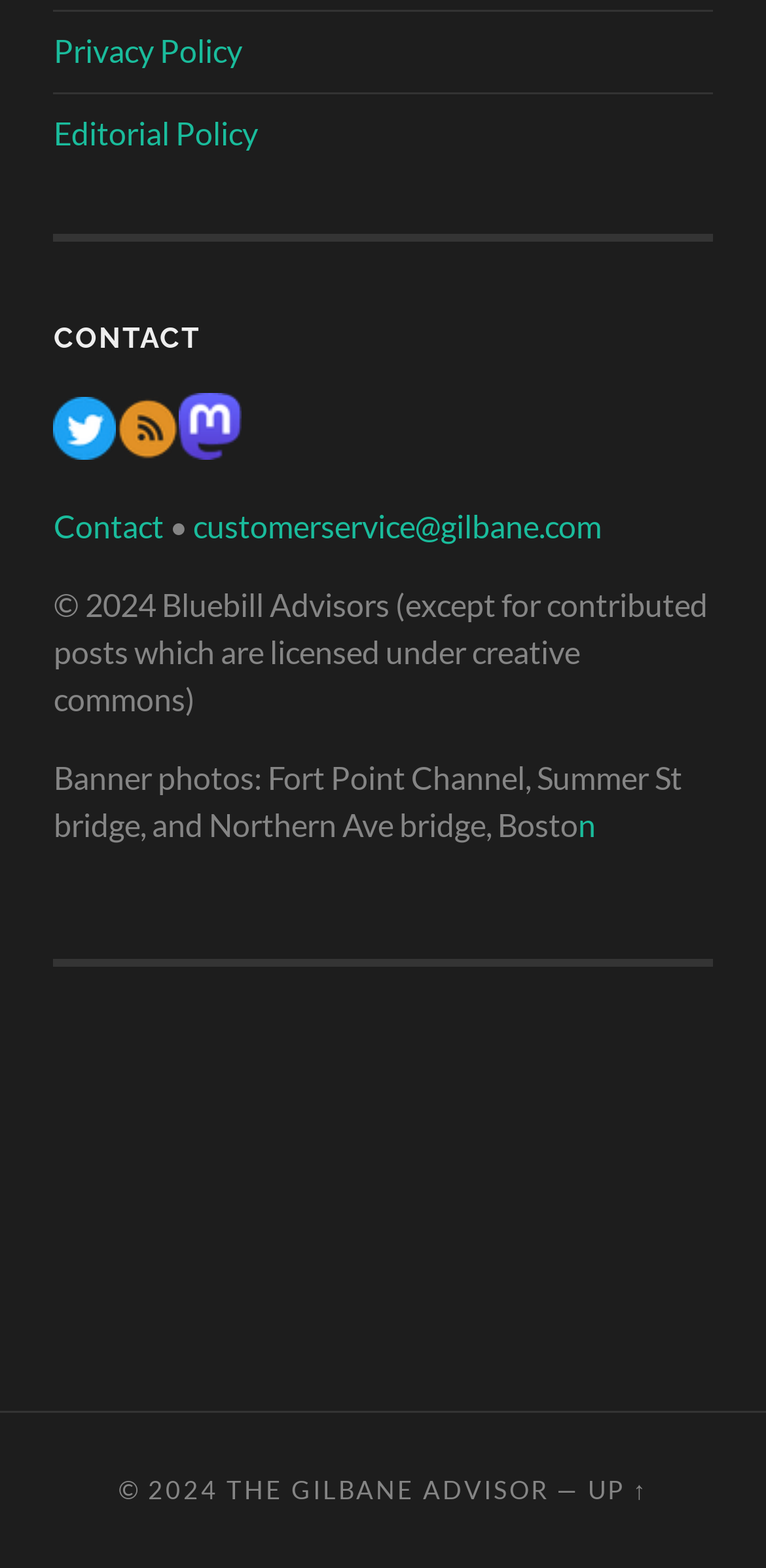Please identify the bounding box coordinates of the element that needs to be clicked to perform the following instruction: "Type your name".

None